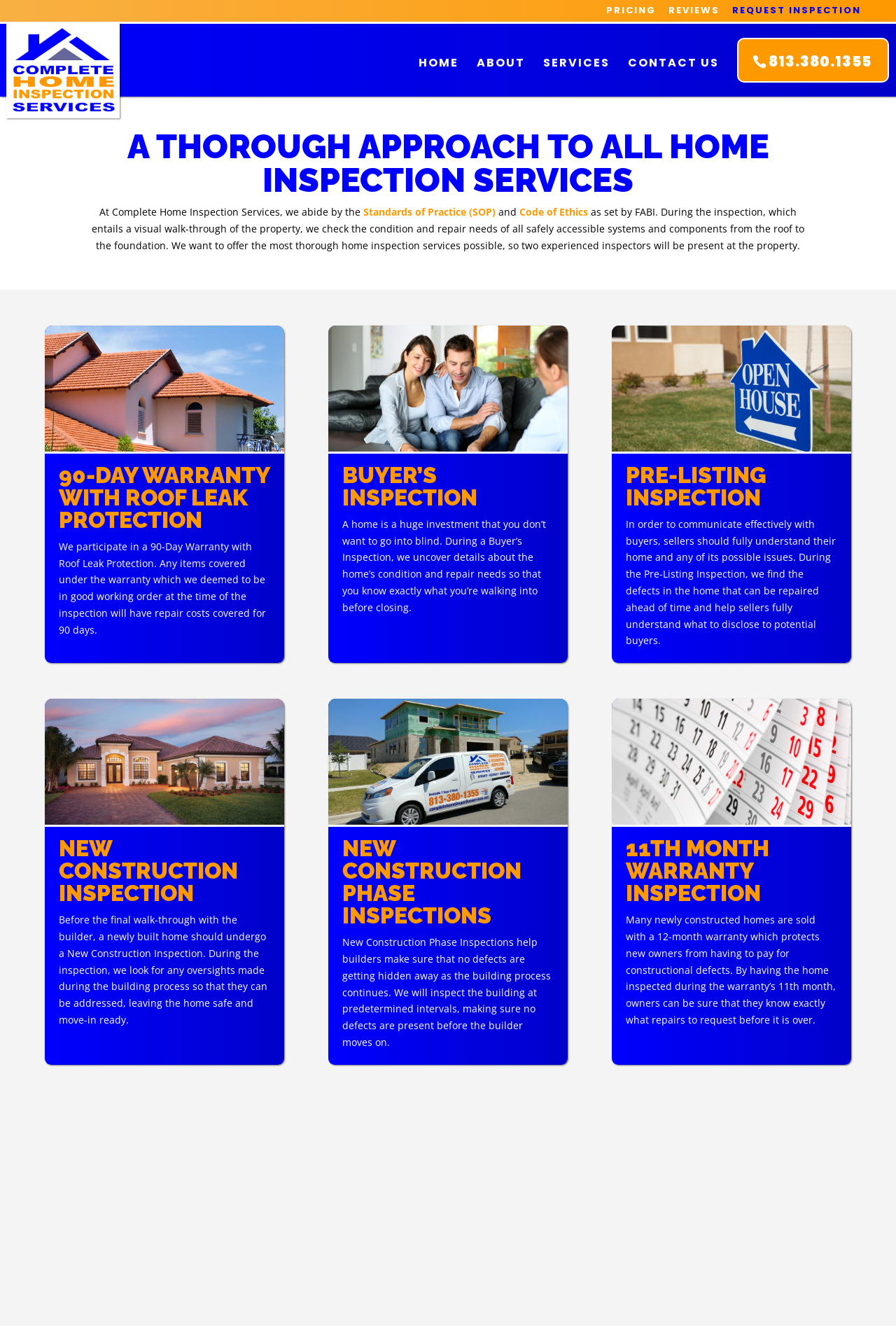Please identify the bounding box coordinates of the clickable area that will fulfill the following instruction: "Get information about the Buyer’s Inspection service". The coordinates should be in the format of four float numbers between 0 and 1, i.e., [left, top, right, bottom].

[0.366, 0.245, 0.633, 0.34]